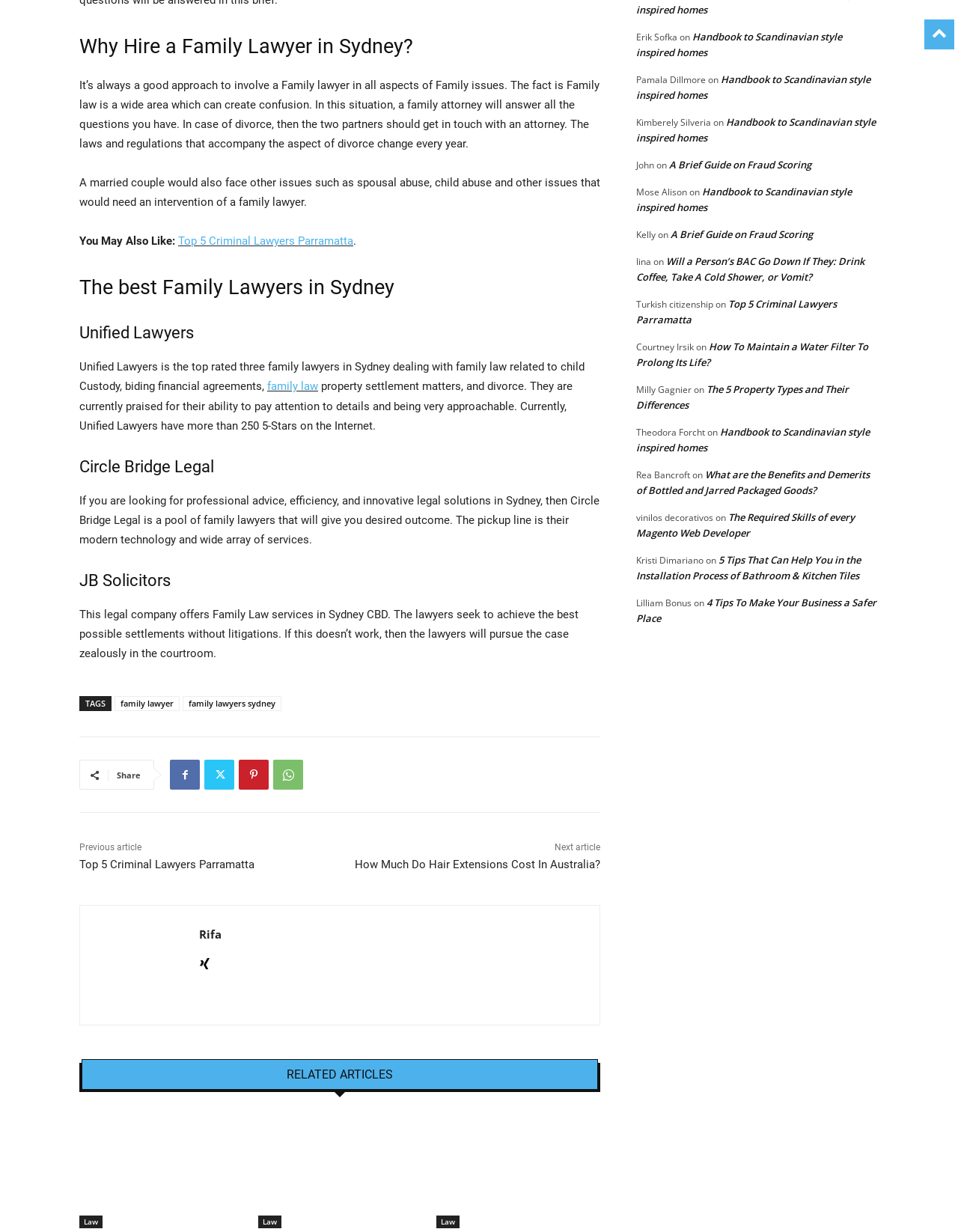Pinpoint the bounding box coordinates of the area that must be clicked to complete this instruction: "Click on 'Share'".

[0.122, 0.625, 0.147, 0.634]